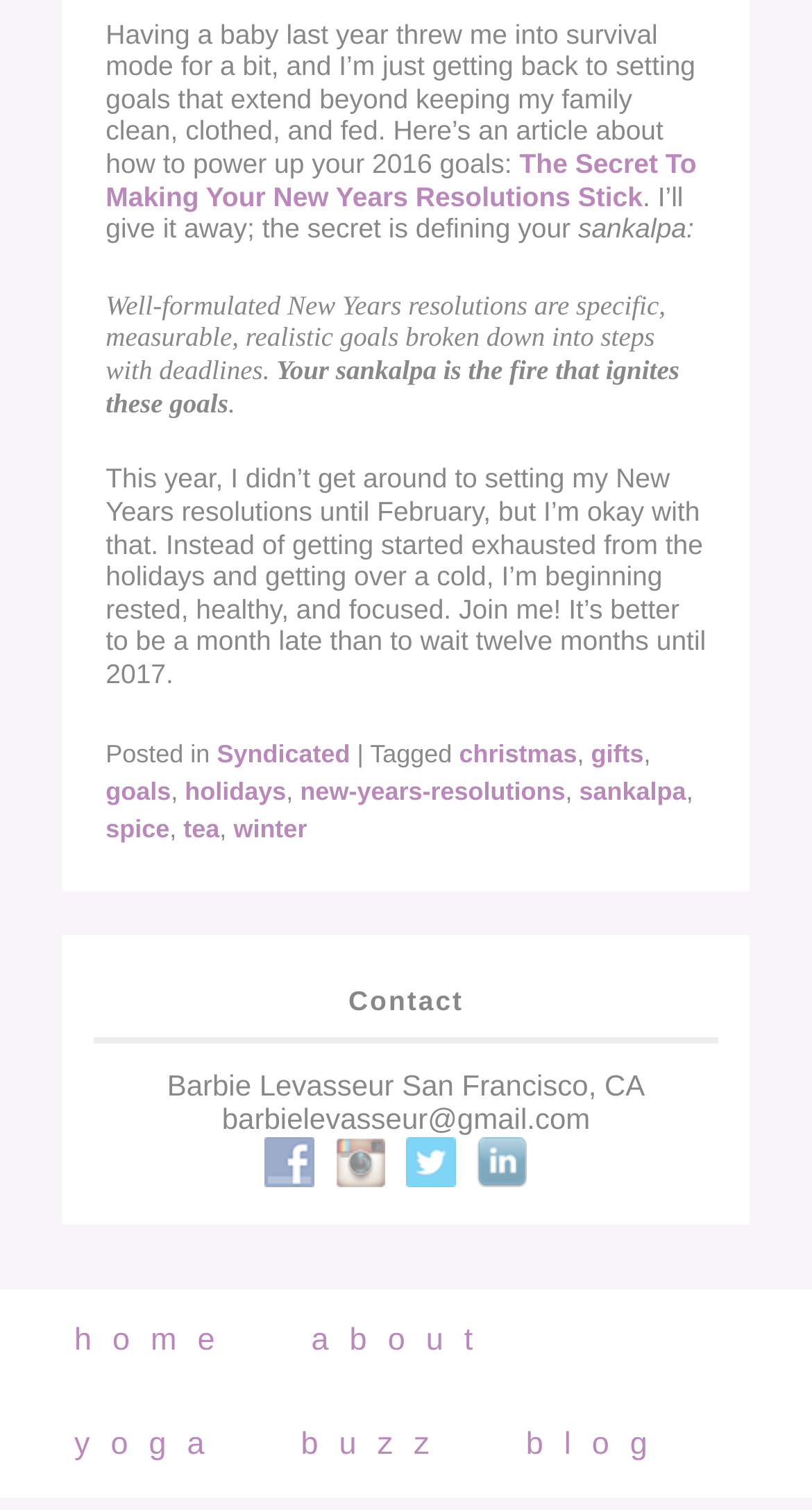What is the author's location?
Refer to the image and offer an in-depth and detailed answer to the question.

The author's location is mentioned in the contact section as San Francisco, CA.